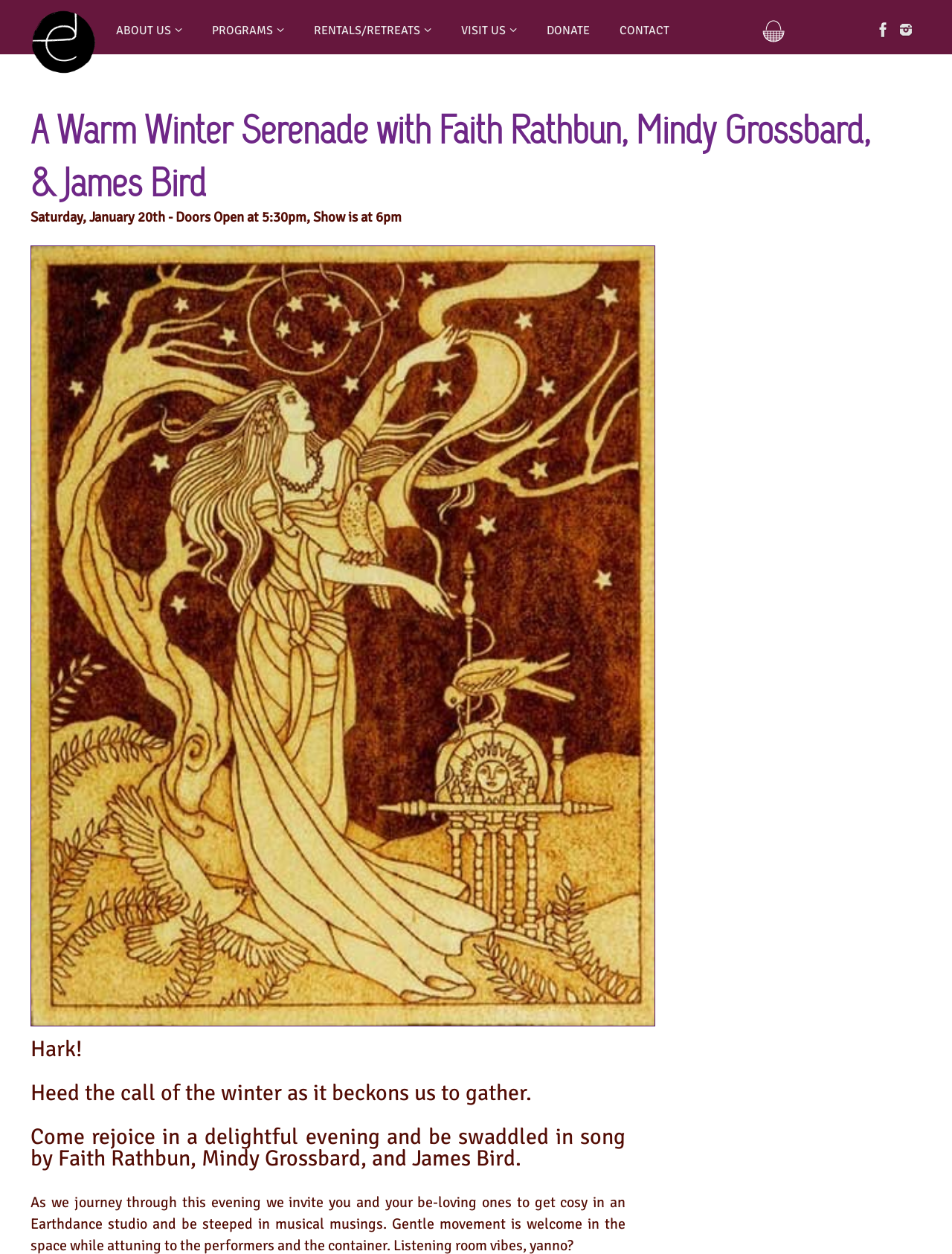Could you highlight the region that needs to be clicked to execute the instruction: "Go to the CONTACT page"?

[0.638, 0.016, 0.716, 0.033]